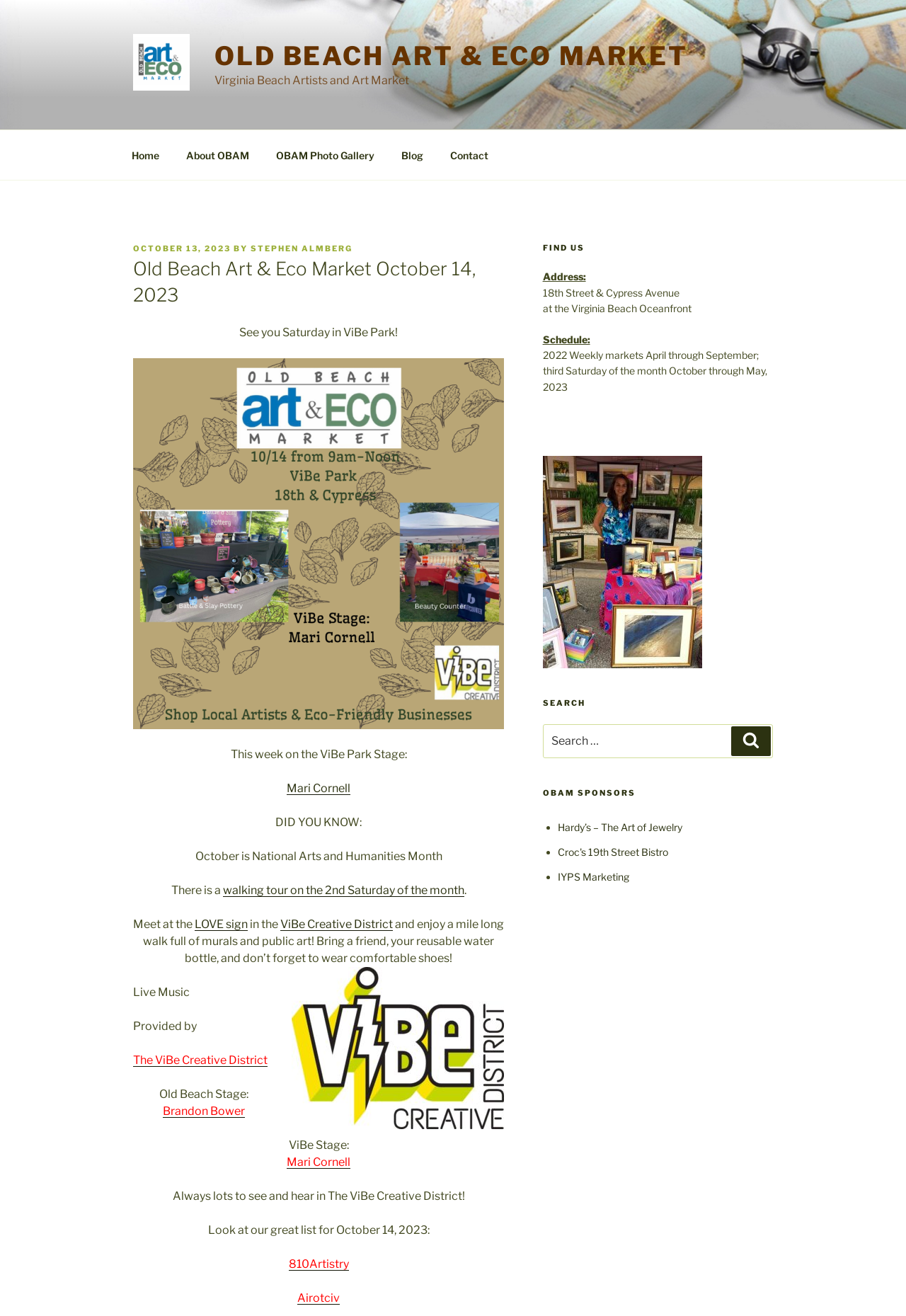Locate the bounding box coordinates of the segment that needs to be clicked to meet this instruction: "Click the Home link".

[0.131, 0.105, 0.189, 0.131]